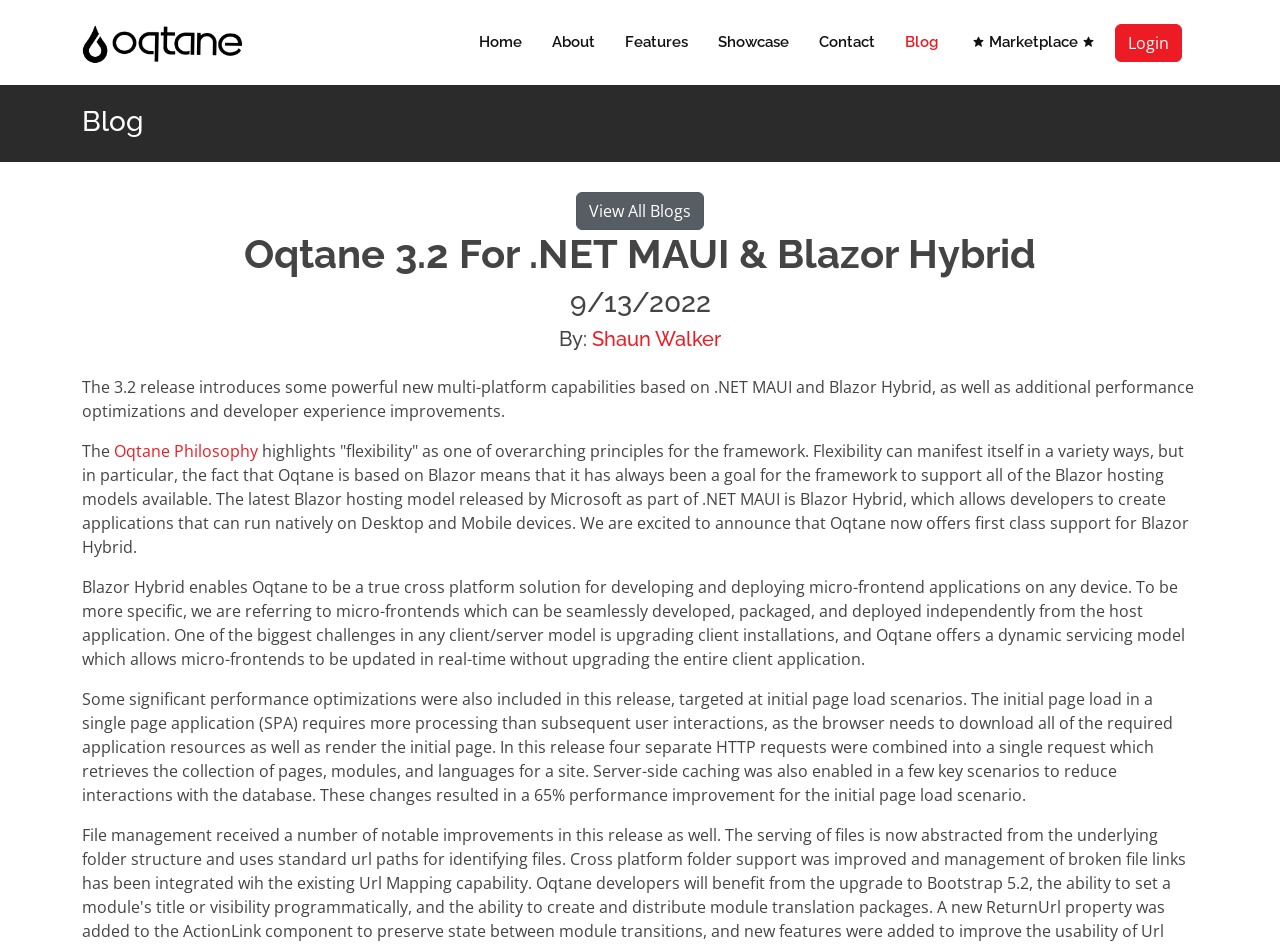Who is the author of the latest blog post?
Based on the content of the image, thoroughly explain and answer the question.

The author of the latest blog post can be found in the heading 'By: Shaun Walker' below the date '9/13/2022'.